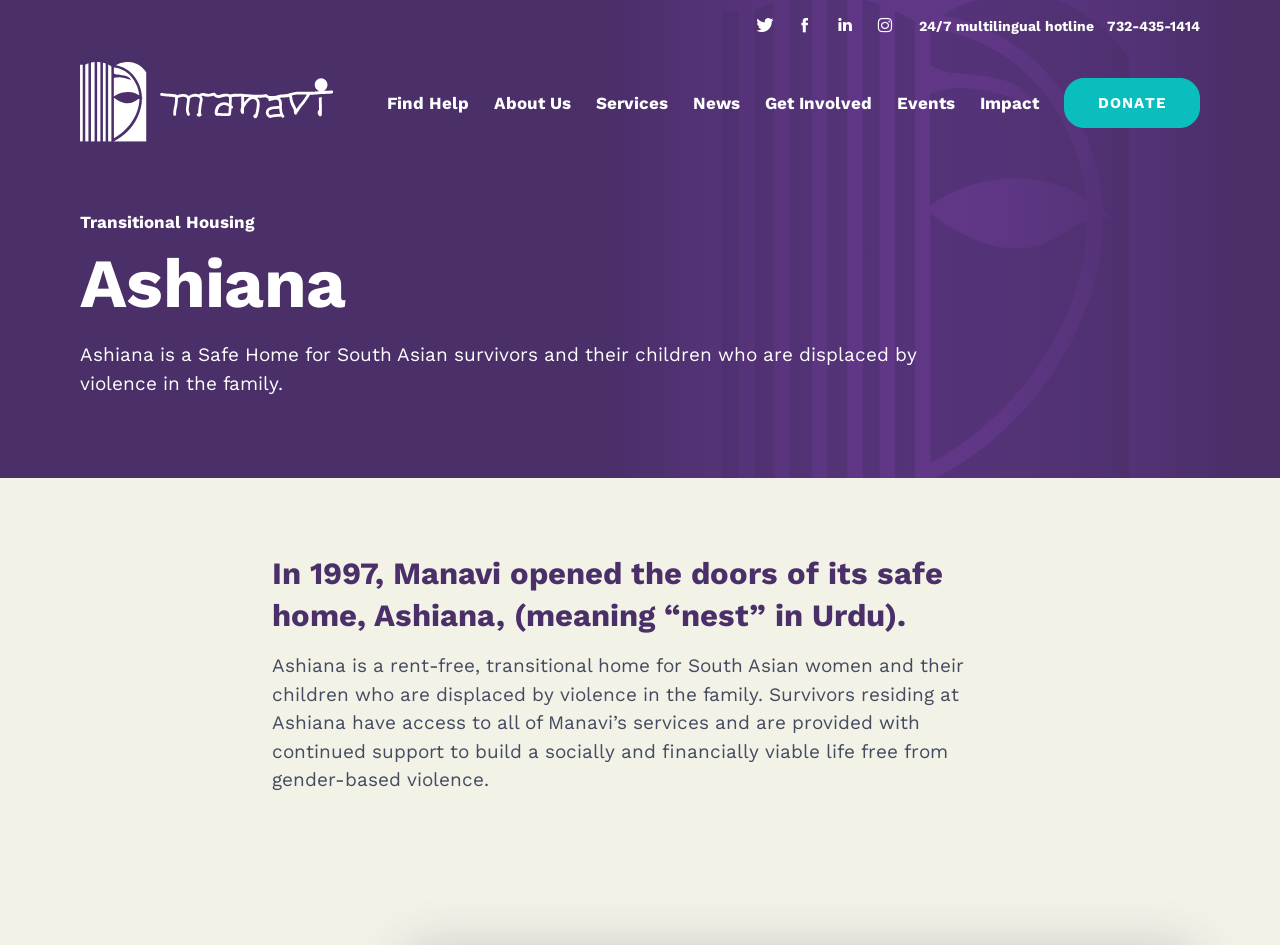What is the purpose of Ashiana?
Please give a well-detailed answer to the question.

I found the answer by analyzing the static text 'Ashiana is a rent-free, transitional home for South Asian women and their children who are displaced by violence in the family.' This text suggests that the purpose of Ashiana is to provide a safe home for survivors of gender-based violence.